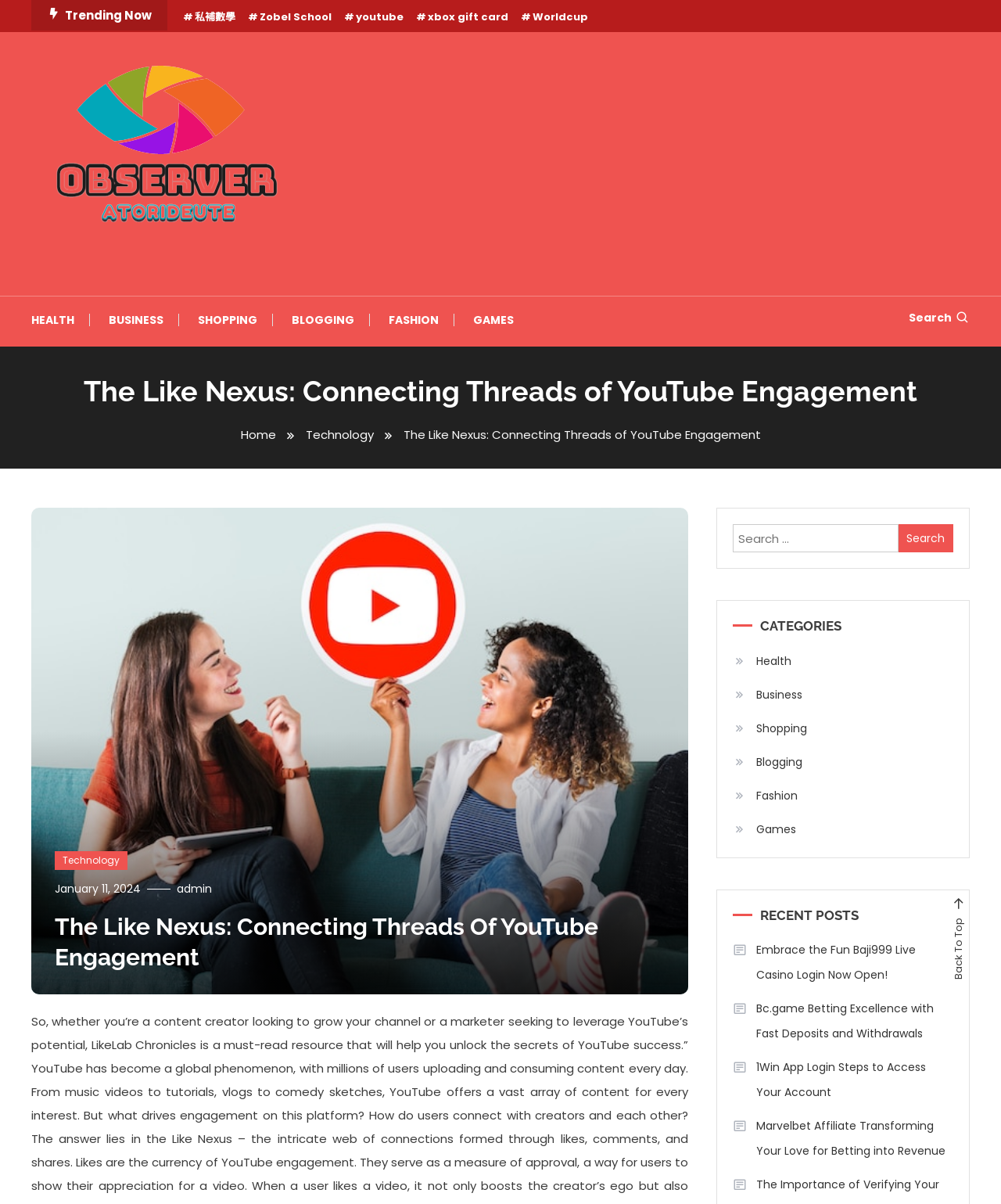How many categories are listed on the webpage?
Can you provide an in-depth and detailed response to the question?

I found a section labeled 'CATEGORIES' with six links, each representing a category. These categories are 'Health', 'Business', 'Shopping', 'Blogging', 'Fashion', and 'Games'.